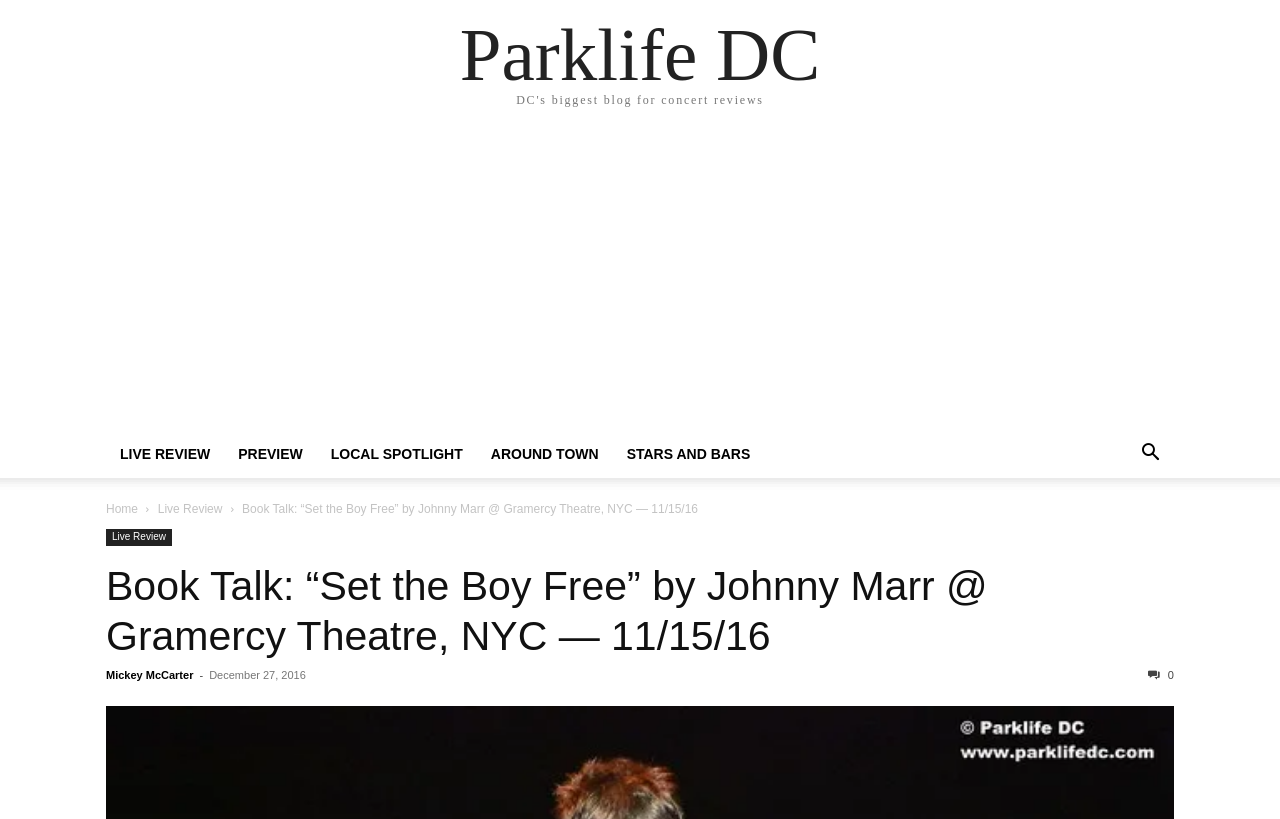Based on the visual content of the image, answer the question thoroughly: Who is the photographer of the event?

By analyzing the webpage content, I found the link 'Mickey McCarter' which is likely to be the photographer of the event, as it is mentioned alongside the event details.